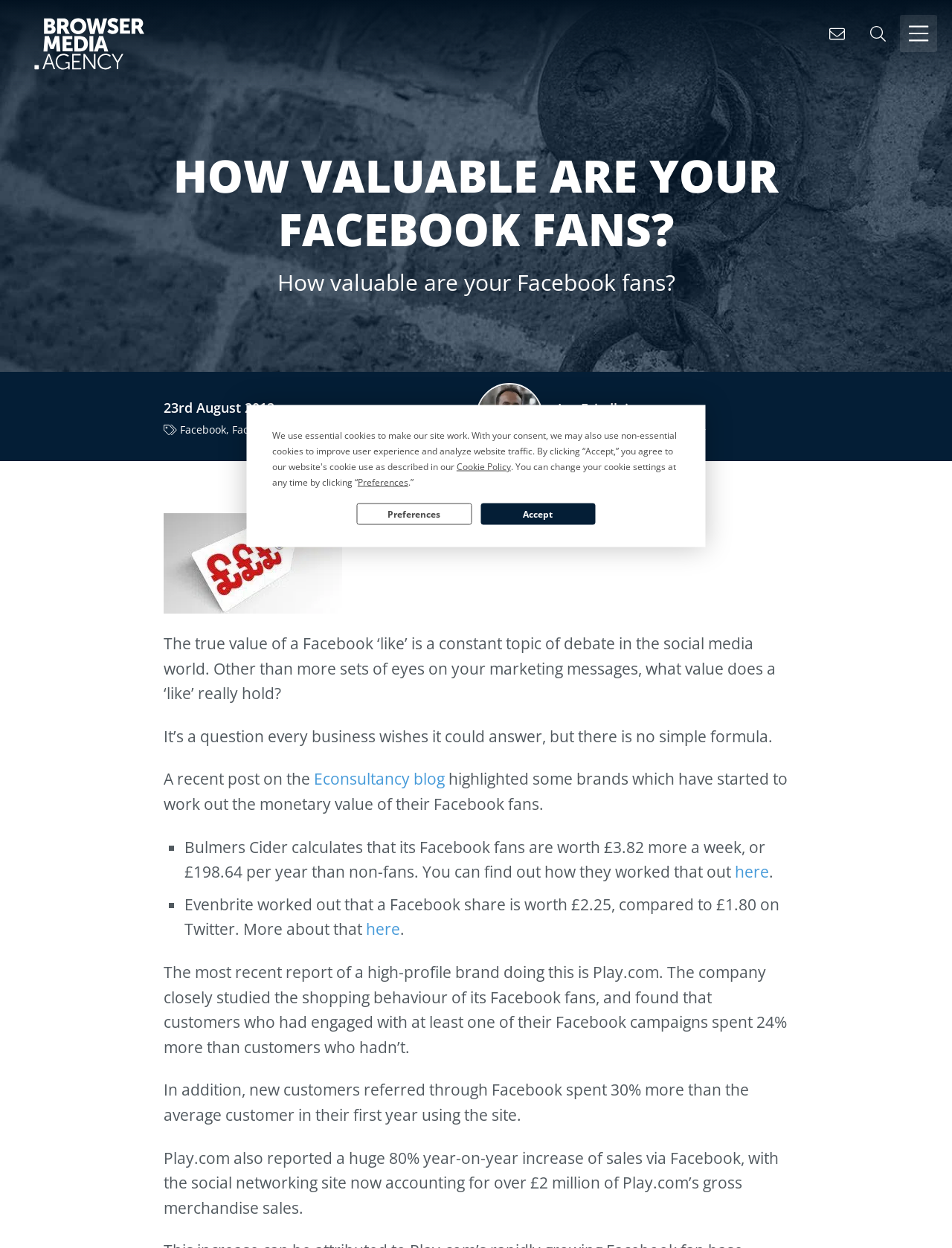Determine the bounding box coordinates of the clickable area required to perform the following instruction: "Click the 'Econsultancy blog' link". The coordinates should be represented as four float numbers between 0 and 1: [left, top, right, bottom].

[0.33, 0.616, 0.467, 0.633]